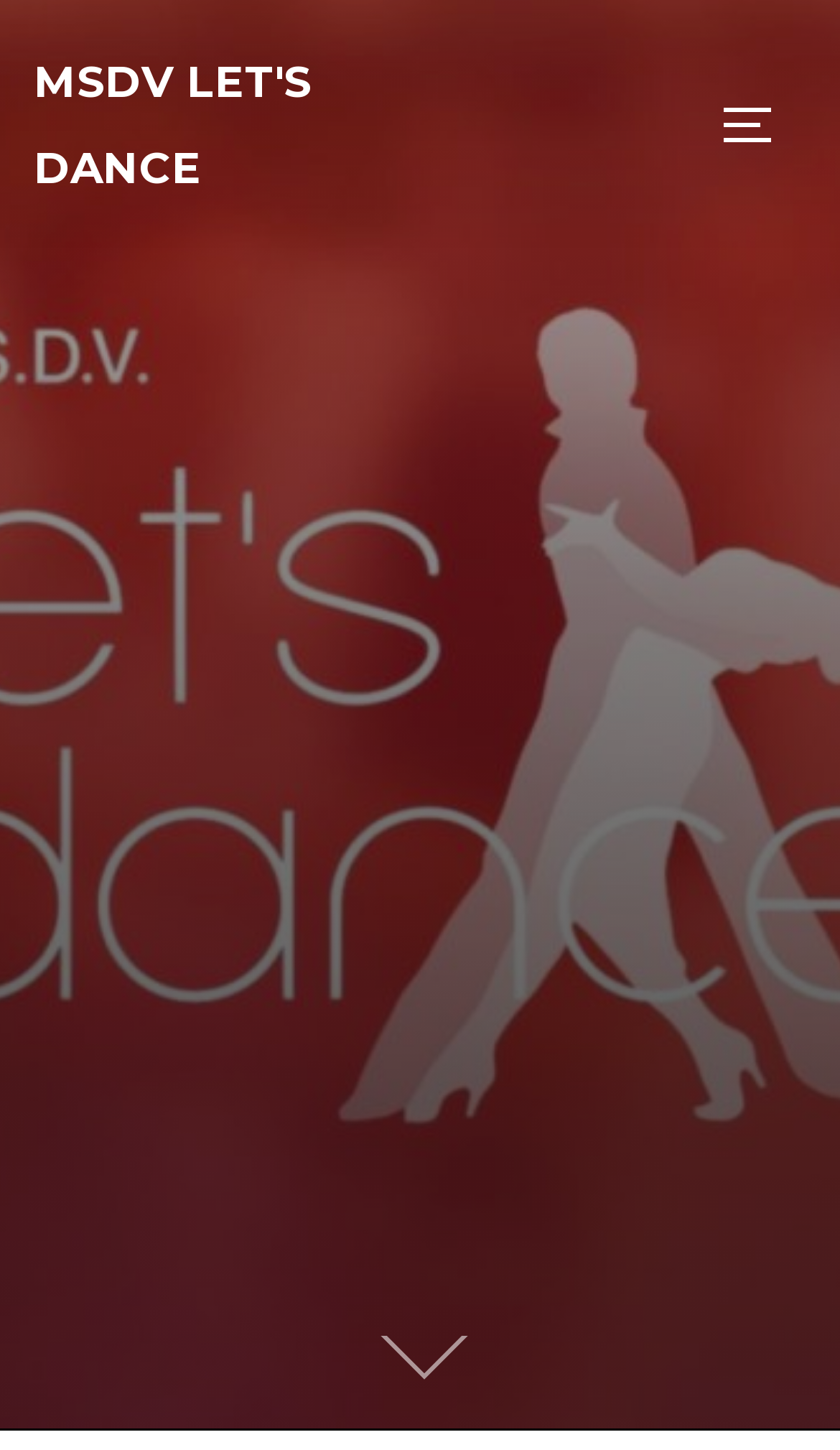Please determine the bounding box of the UI element that matches this description: FINA. The coordinates should be given as (top-left x, top-left y, bottom-right x, bottom-right y), with all values between 0 and 1.

None